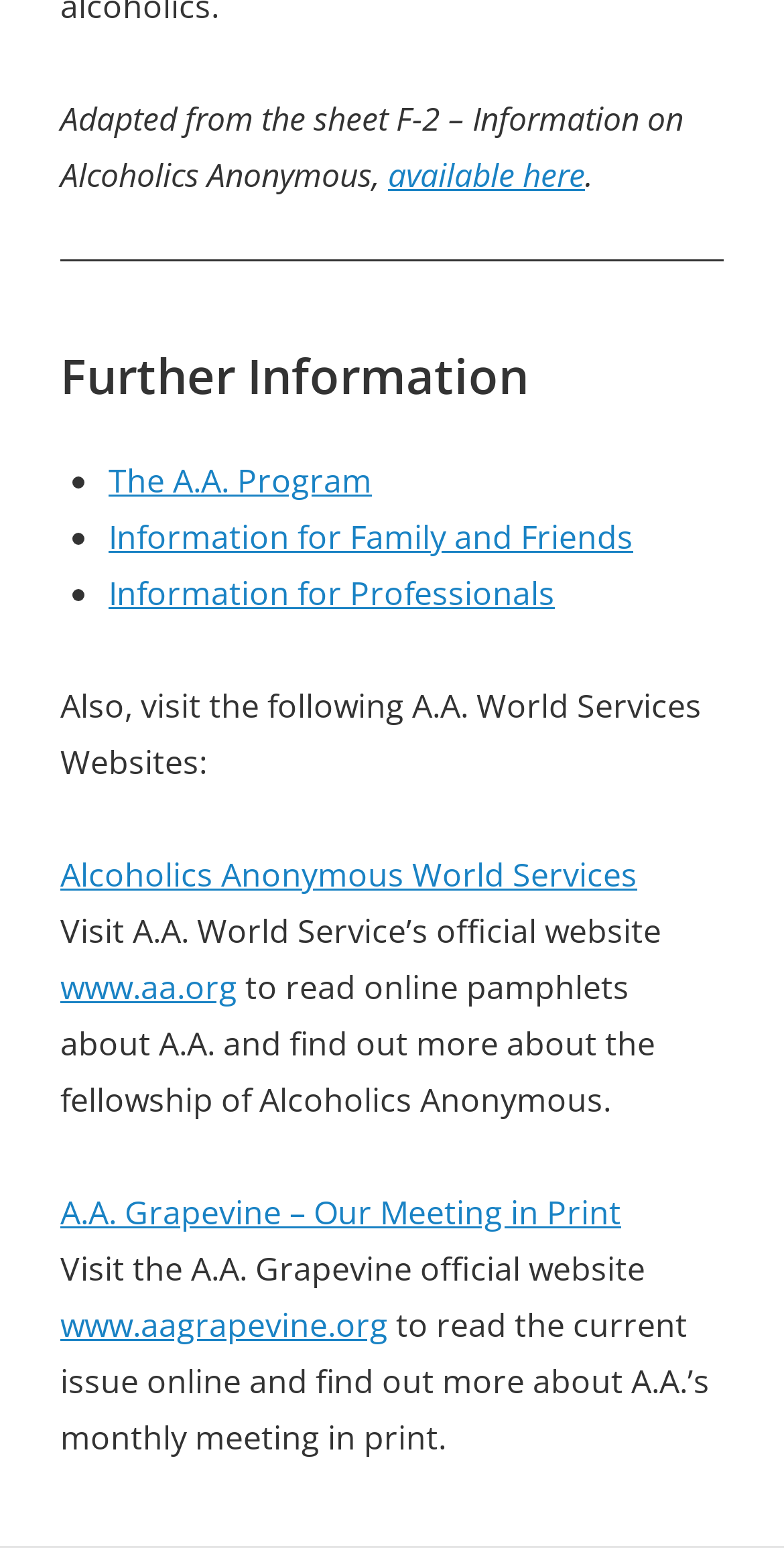Determine the bounding box coordinates for the clickable element to execute this instruction: "Read 'Information for Family and Friends'". Provide the coordinates as four float numbers between 0 and 1, i.e., [left, top, right, bottom].

[0.138, 0.333, 0.808, 0.362]